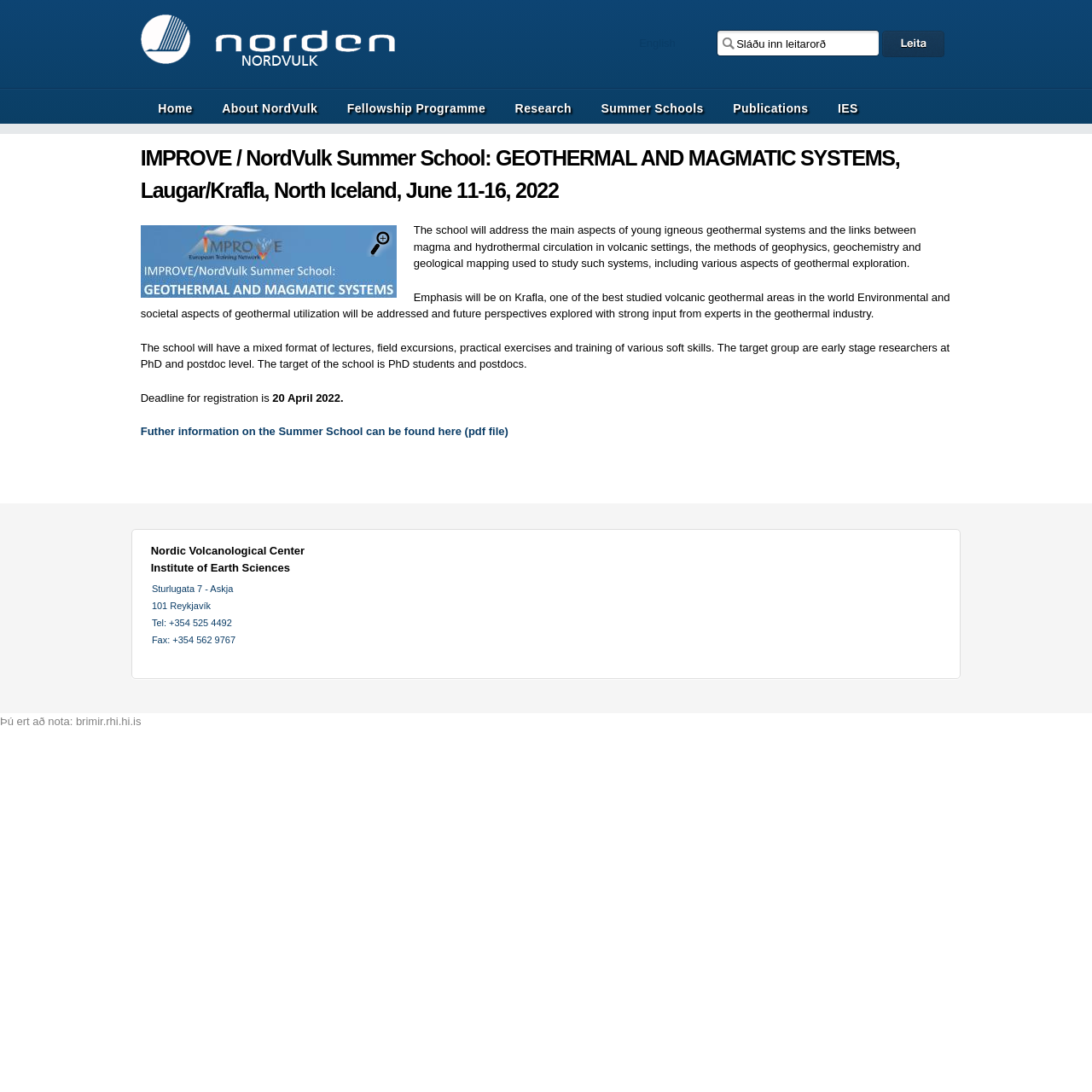Please find the bounding box coordinates of the element that needs to be clicked to perform the following instruction: "Search for something". The bounding box coordinates should be four float numbers between 0 and 1, represented as [left, top, right, bottom].

[0.656, 0.027, 0.805, 0.052]